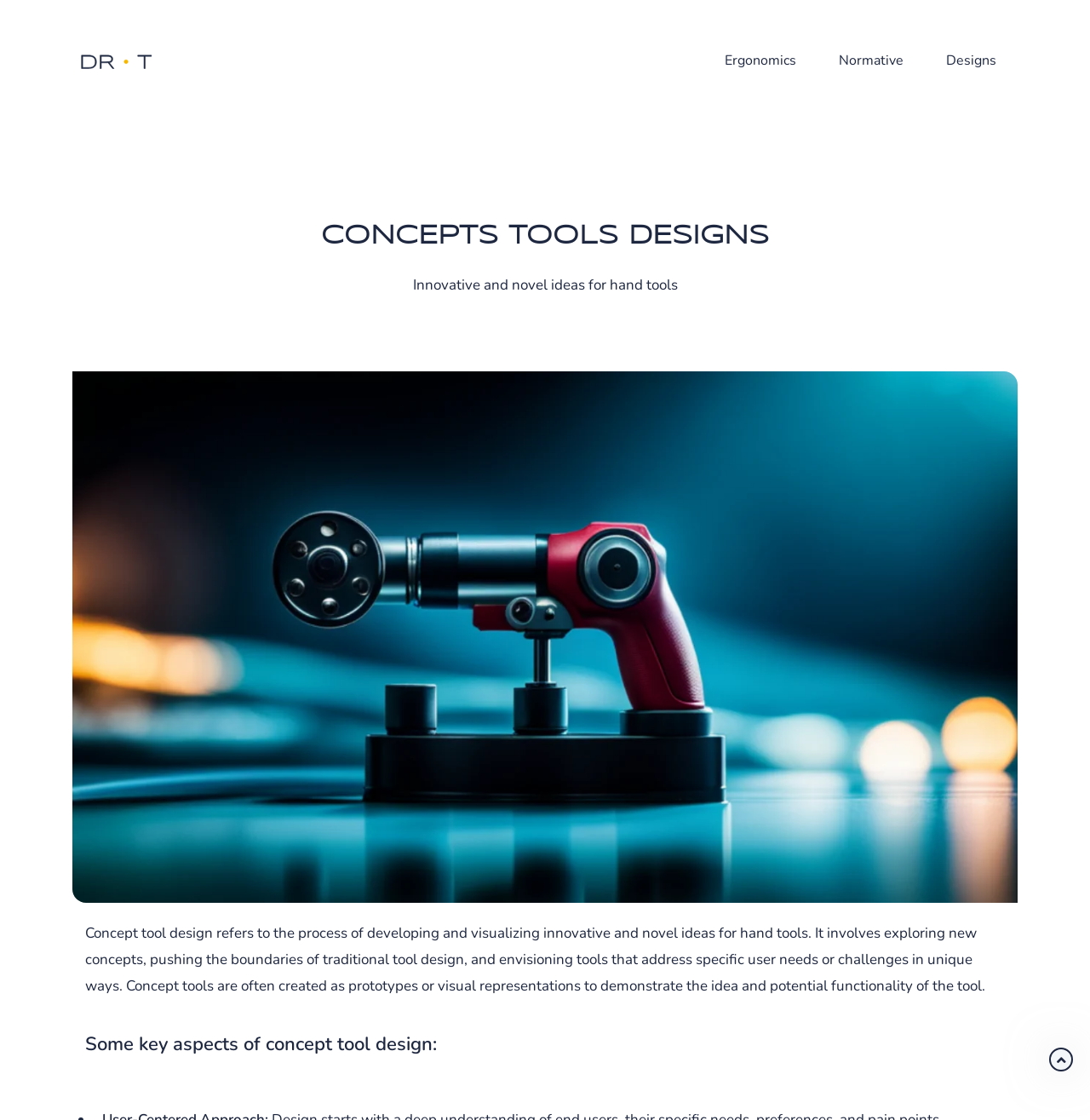Please find the bounding box coordinates in the format (top-left x, top-left y, bottom-right x, bottom-right y) for the given element description. Ensure the coordinates are floating point numbers between 0 and 1. Description: Designs

[0.856, 0.032, 0.926, 0.077]